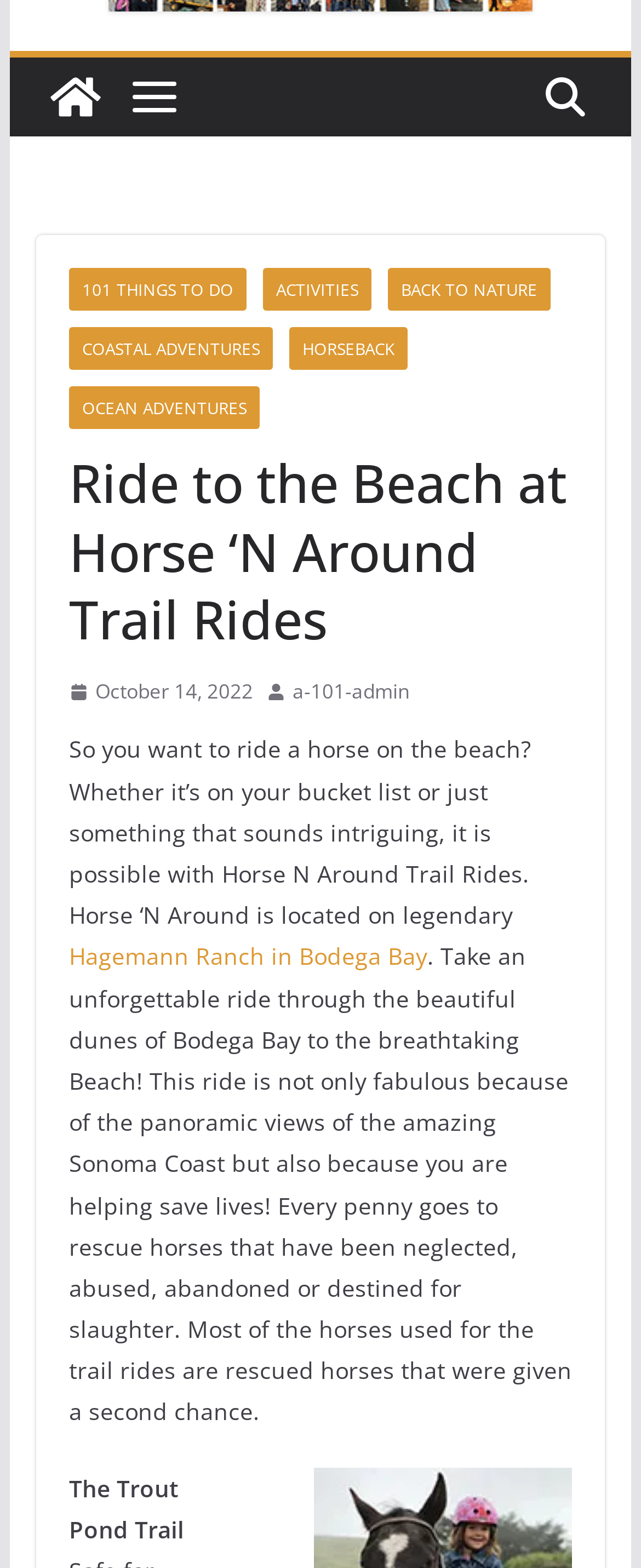Please determine the bounding box coordinates for the element with the description: "Activities".

[0.41, 0.171, 0.579, 0.198]